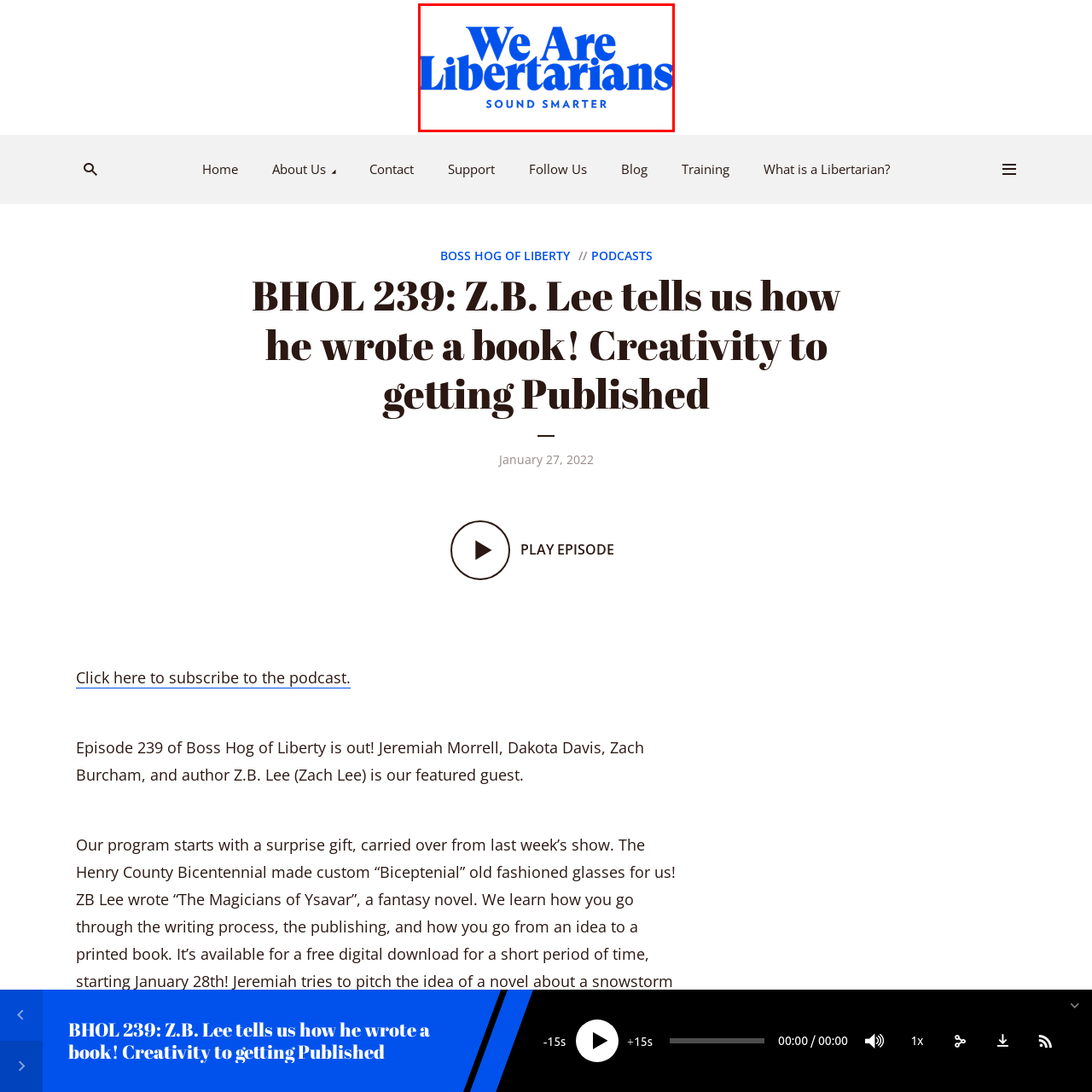Check the image marked by the red frame and reply to the question using one word or phrase:
What is the tagline of the 'We Are Libertarians Podcast Network'?

SOUND SMARTER